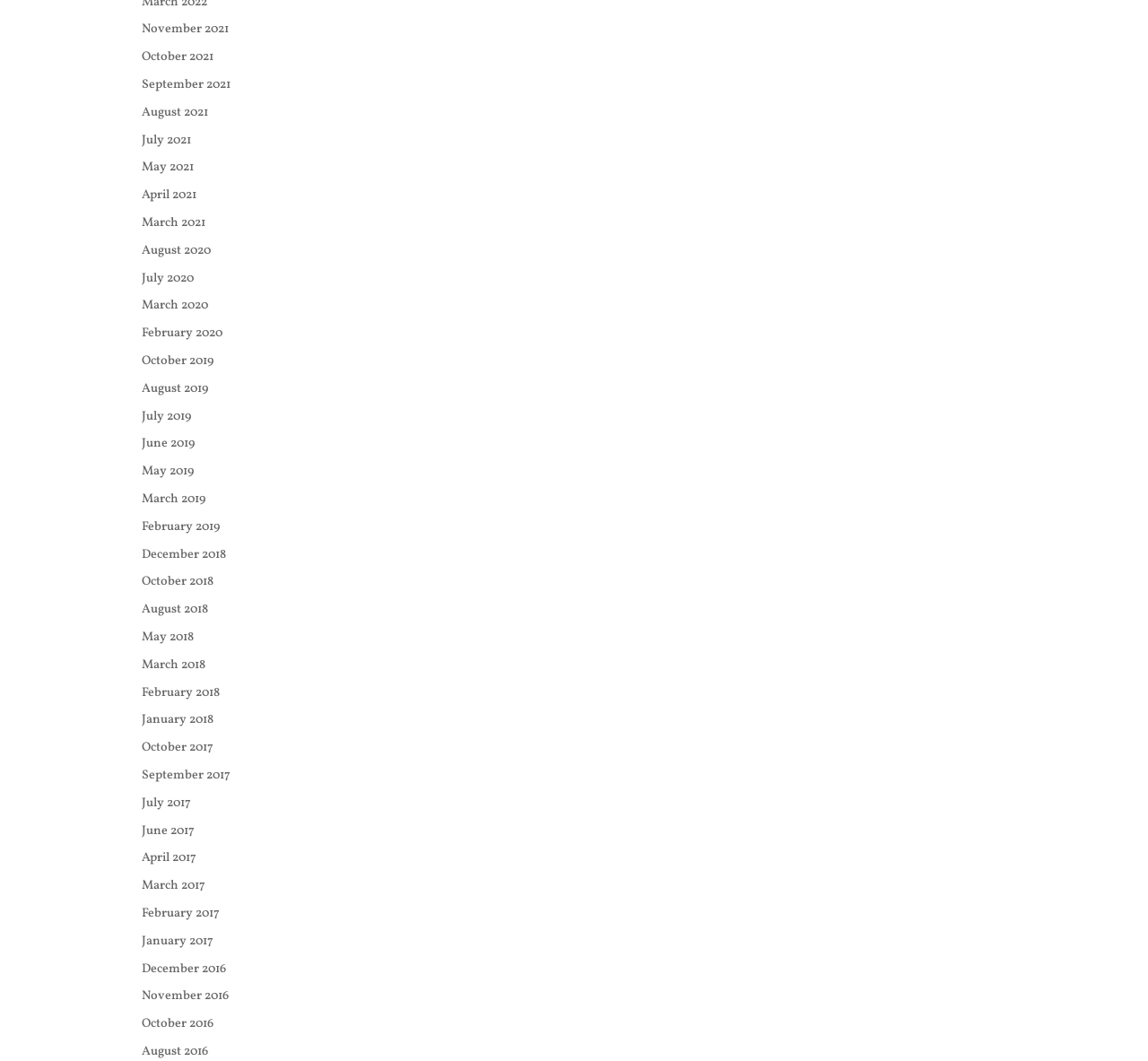Determine the bounding box coordinates of the clickable region to carry out the instruction: "Visit the 'Eclipse Wiki' page".

None